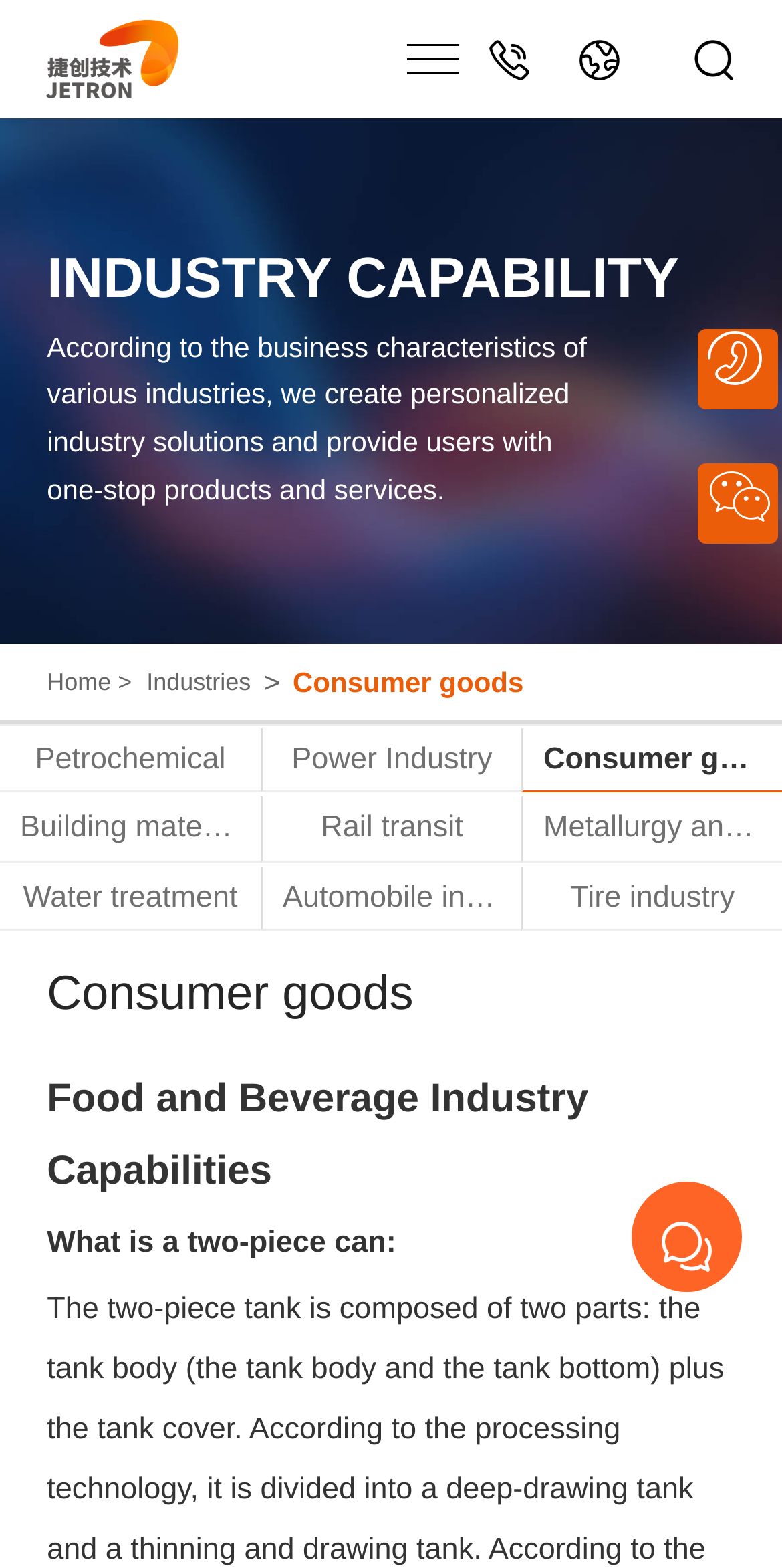Please identify the bounding box coordinates of the element I need to click to follow this instruction: "Click the JETRON logo".

[0.06, 0.013, 0.228, 0.063]